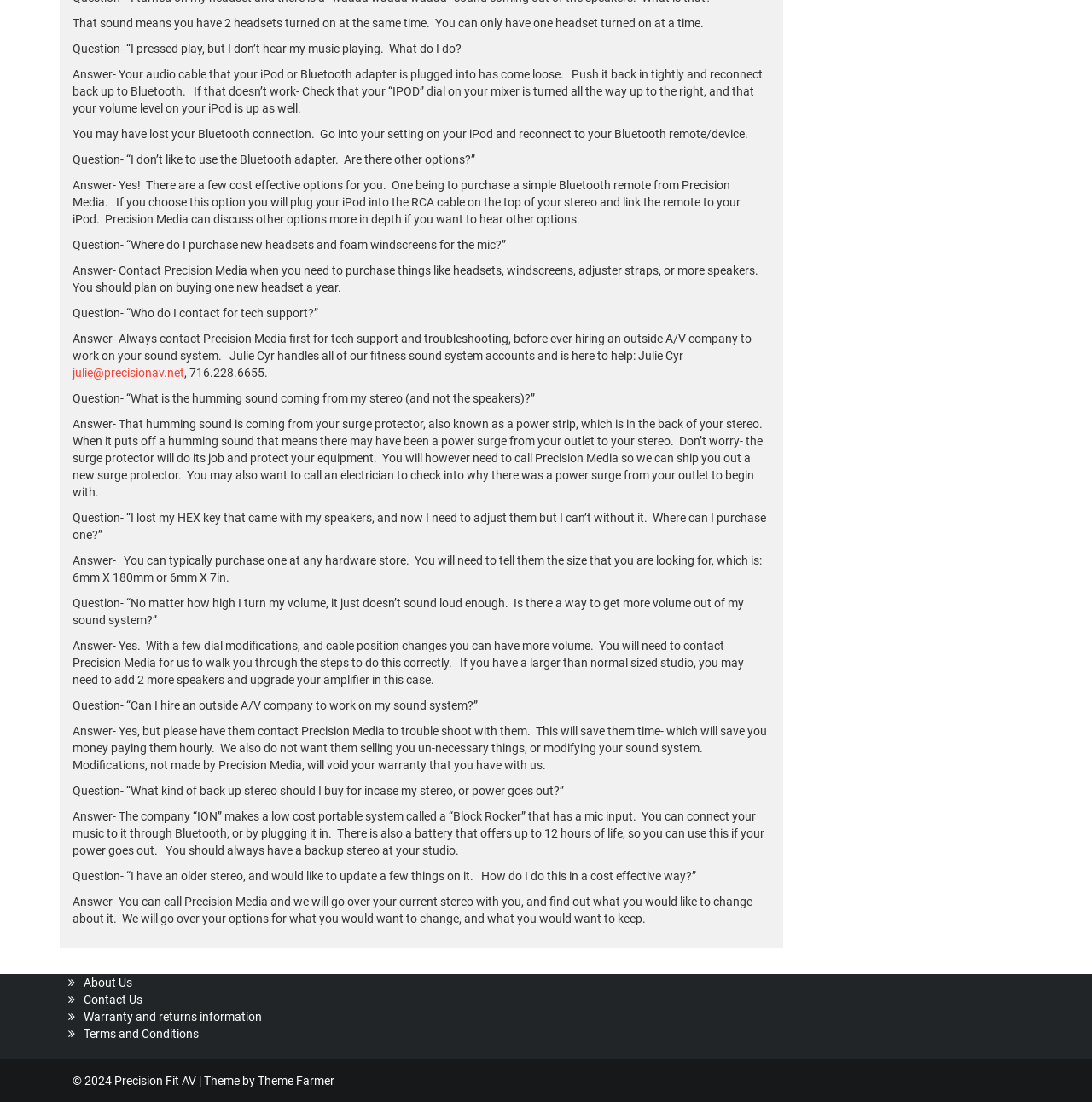Based on the element description "julie@precisionav.net", predict the bounding box coordinates of the UI element.

[0.066, 0.332, 0.169, 0.344]